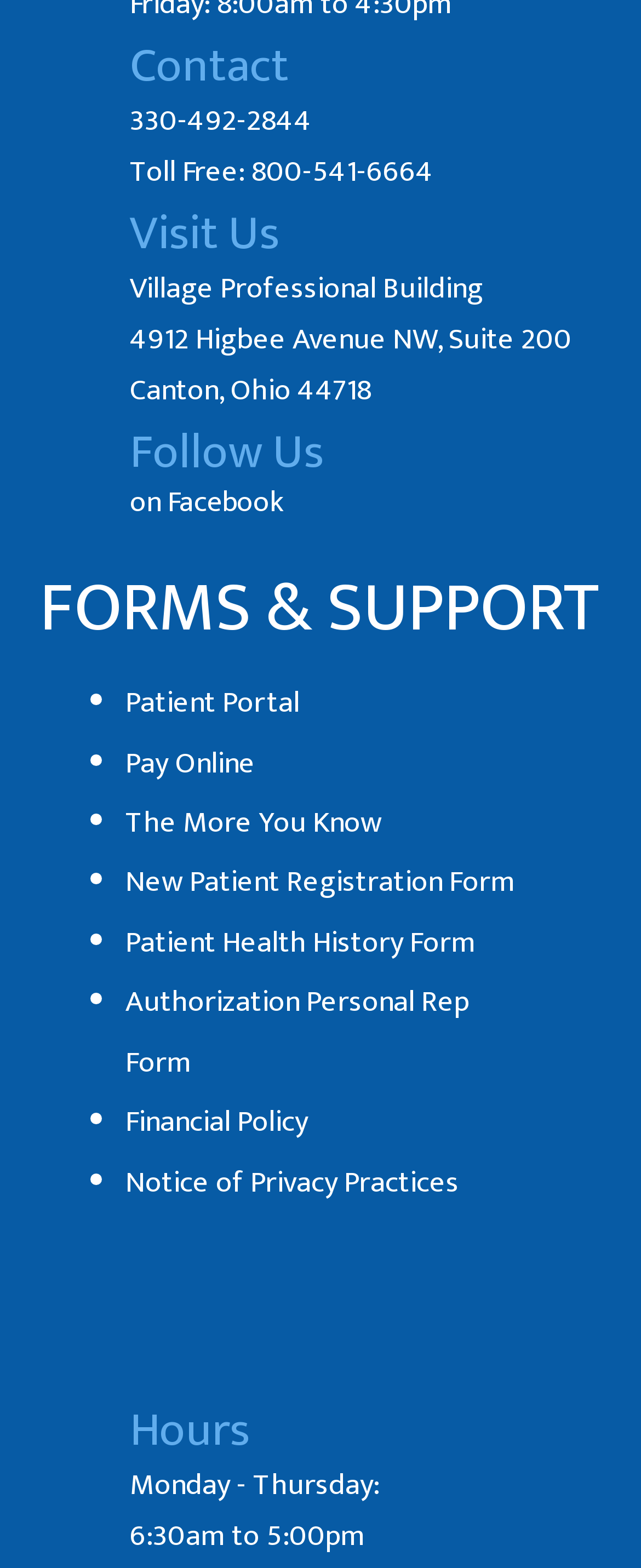Please determine the bounding box coordinates of the element's region to click in order to carry out the following instruction: "Follow the link to pay online". The coordinates should be four float numbers between 0 and 1, i.e., [left, top, right, bottom].

[0.195, 0.468, 0.863, 0.506]